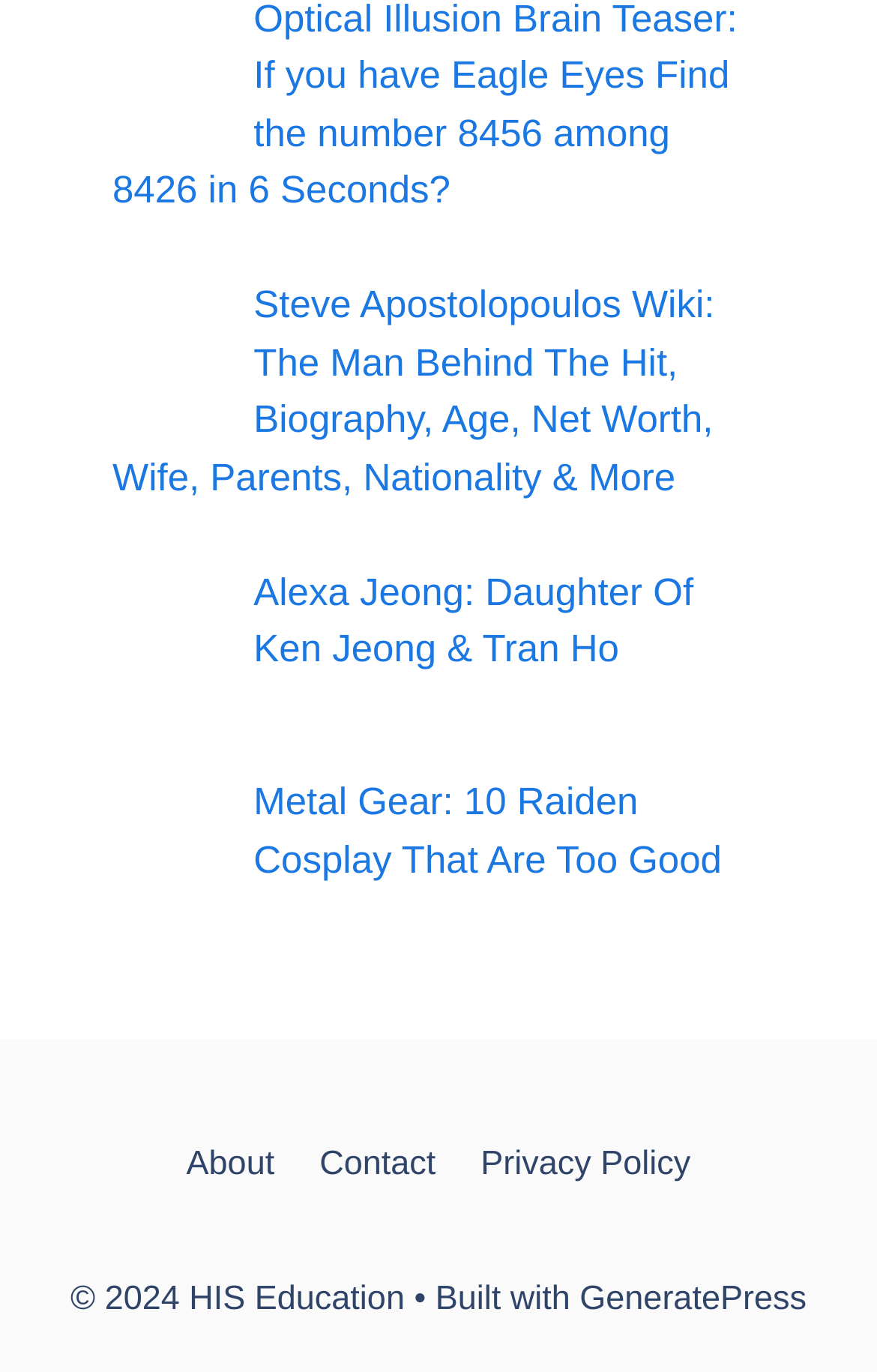What is the name of the theme used to build the website?
Using the information from the image, provide a comprehensive answer to the question.

The link at the bottom of the webpage with the text 'GeneratePress' suggests that the website was built using the GeneratePress theme.